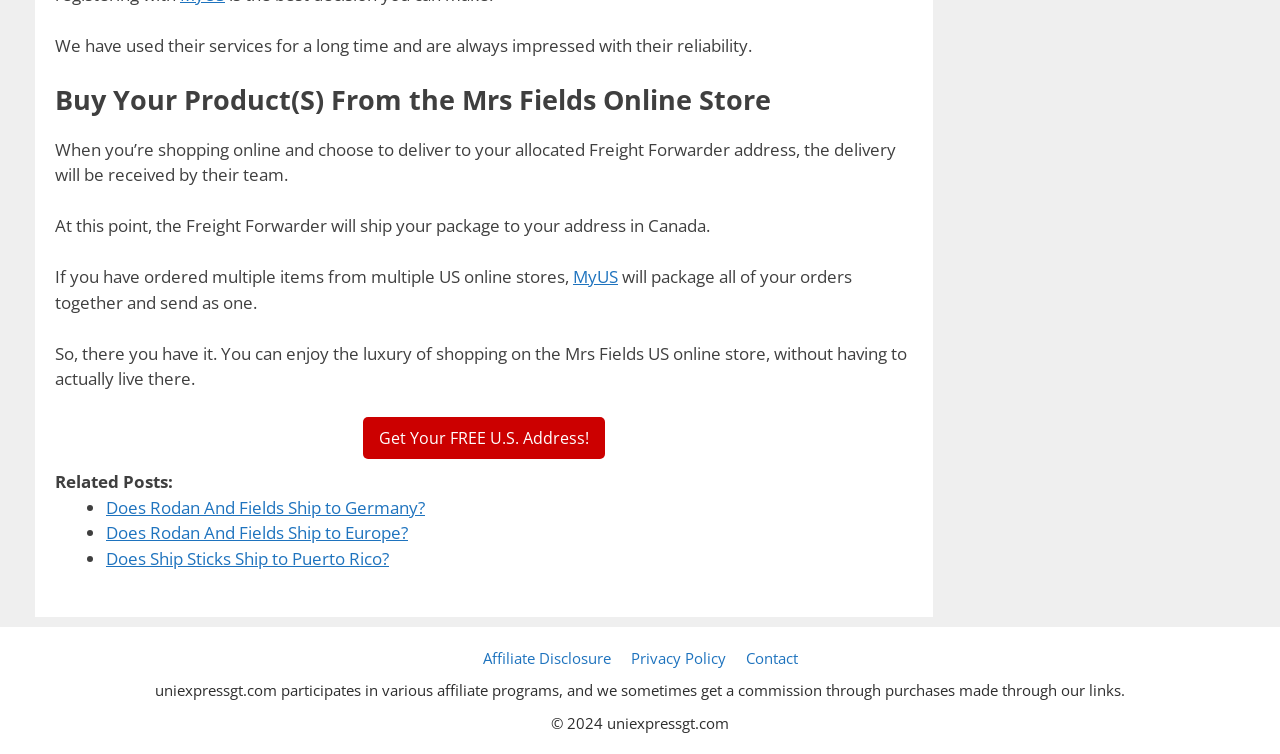Provide the bounding box coordinates for the area that should be clicked to complete the instruction: "Check 'Affiliate Disclosure'".

[0.377, 0.859, 0.477, 0.886]